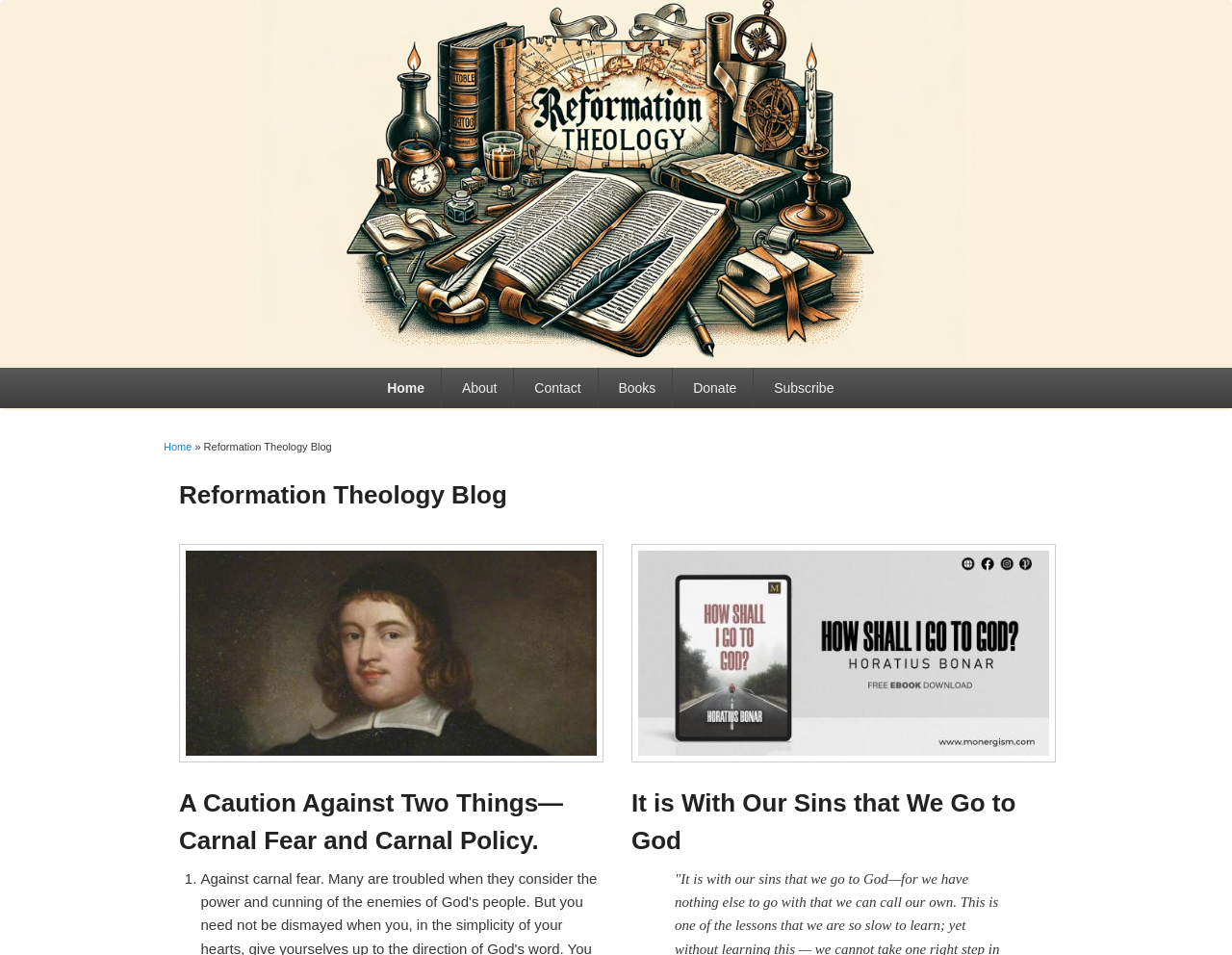Determine the bounding box coordinates for the HTML element described here: "Eye Doctors".

None